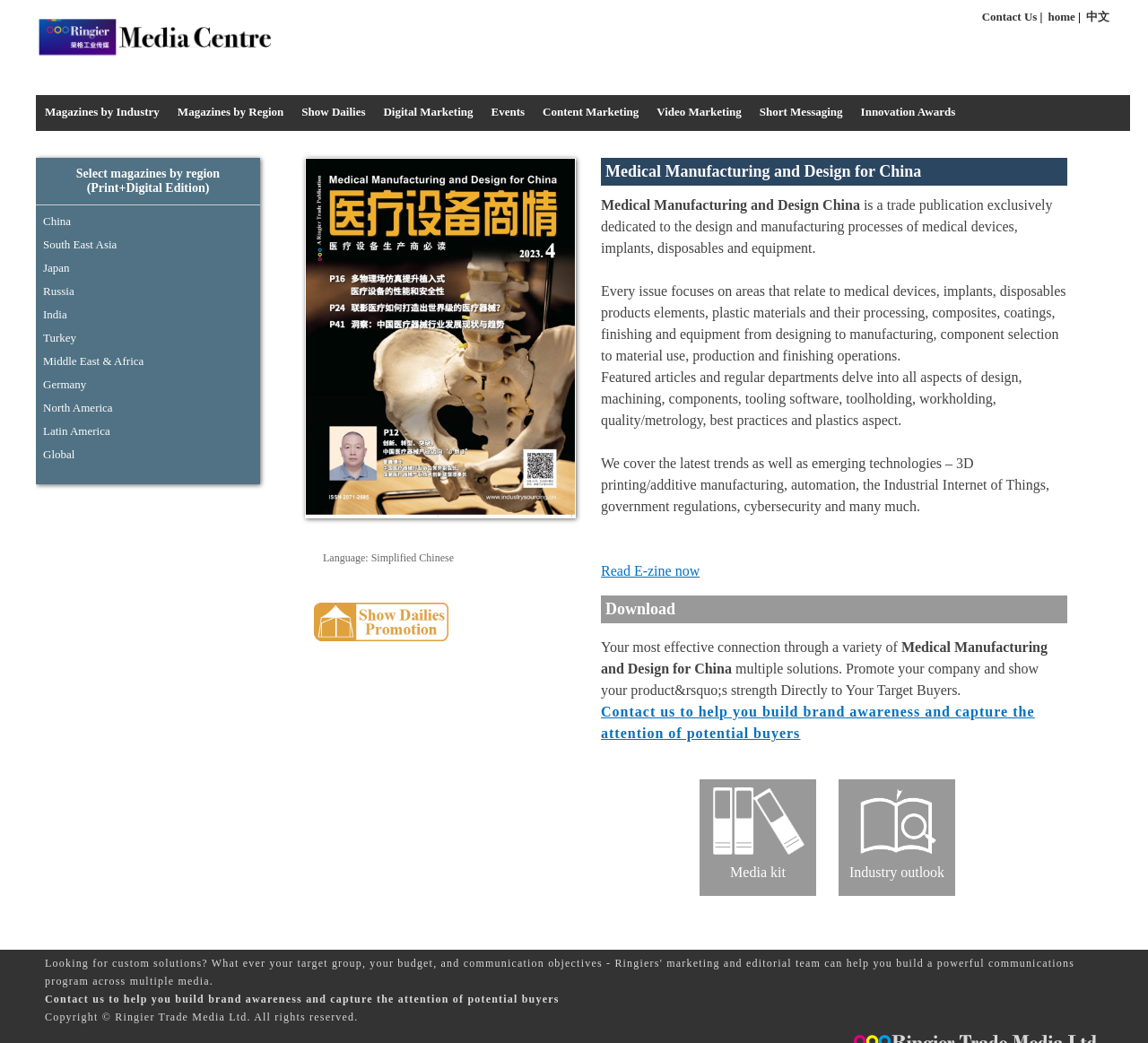Highlight the bounding box coordinates of the region I should click on to meet the following instruction: "Go to eCommerceNews".

None